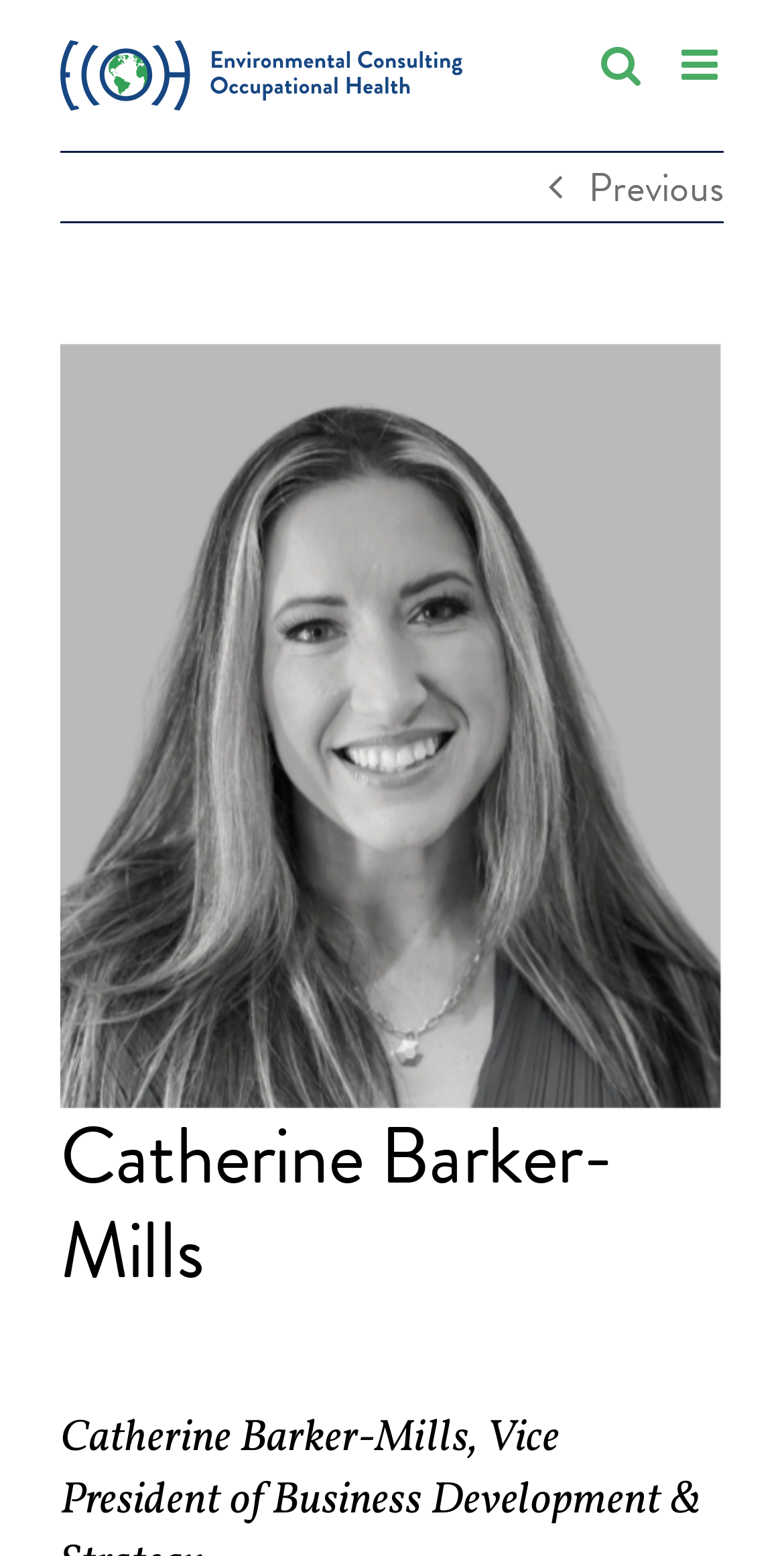Explain the webpage's design and content in an elaborate manner.

The webpage is about Catherine Barker-Mills, Vice President of Business Development & Strategy at ECOH. At the top left corner, there is an ECOH logo, which is an image linked to the ECOH website. 

On the top right corner, there are three links: "Toggle mobile menu", "Toggle mobile search", and a previous button represented by an icon. The "Toggle mobile menu" link controls the mobile menu, and the "Toggle mobile search" link is positioned to its left. The previous button is located to the left of the "Toggle mobile search" link.

Below the top section, there is a large section dedicated to Catherine Barker-Mills. Her name, "Catherine", is a link that takes up most of the width of the page. Above her name, there is a "View Larger Image" button, which suggests that there is an image associated with Catherine, although the image itself is not described in the accessibility tree. 

Below the "Catherine" link, there is a heading that reads "Catherine Barker-Mills", which is a more formal title for the person.